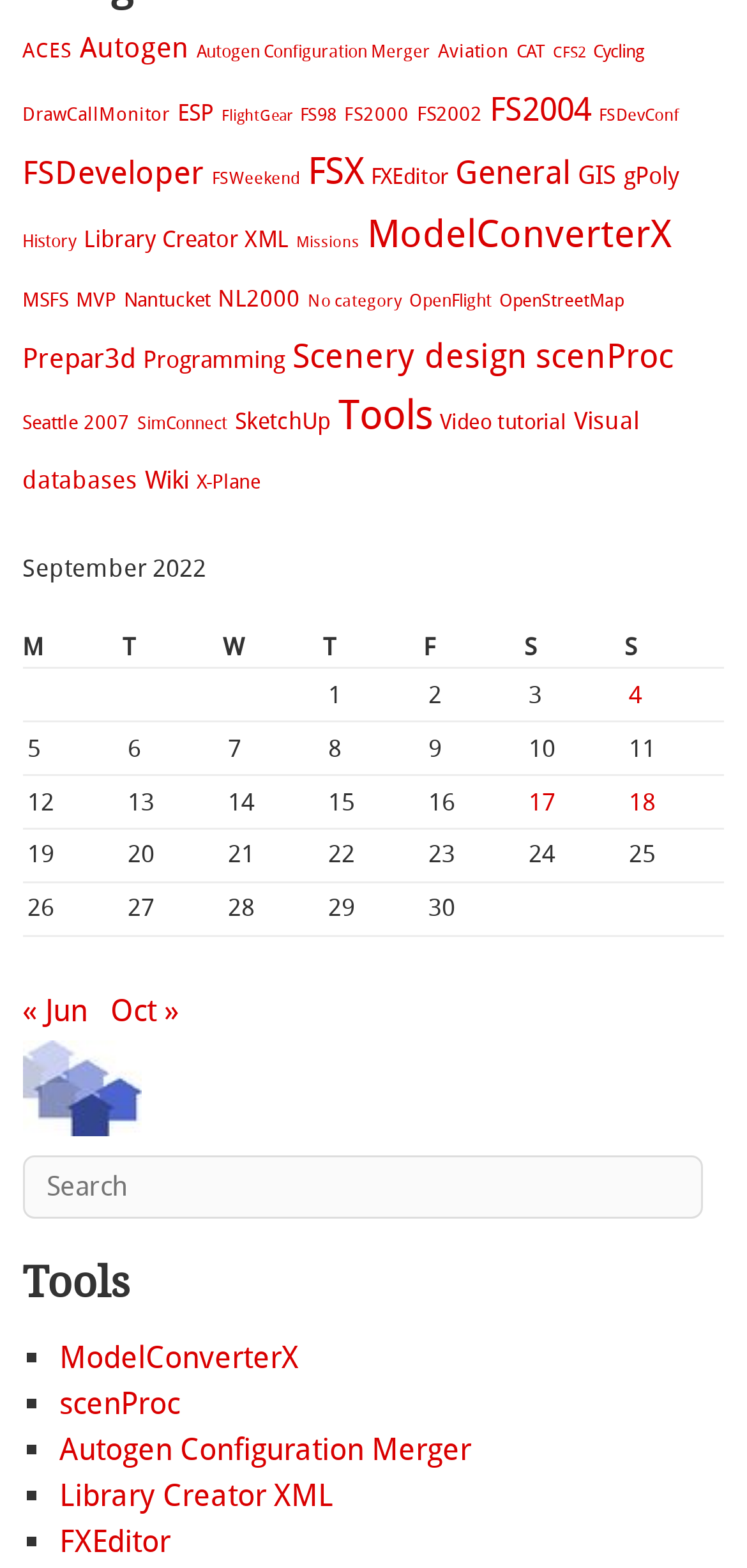Pinpoint the bounding box coordinates of the area that should be clicked to complete the following instruction: "View posts published on September 4, 2022". The coordinates must be given as four float numbers between 0 and 1, i.e., [left, top, right, bottom].

[0.842, 0.434, 0.86, 0.452]